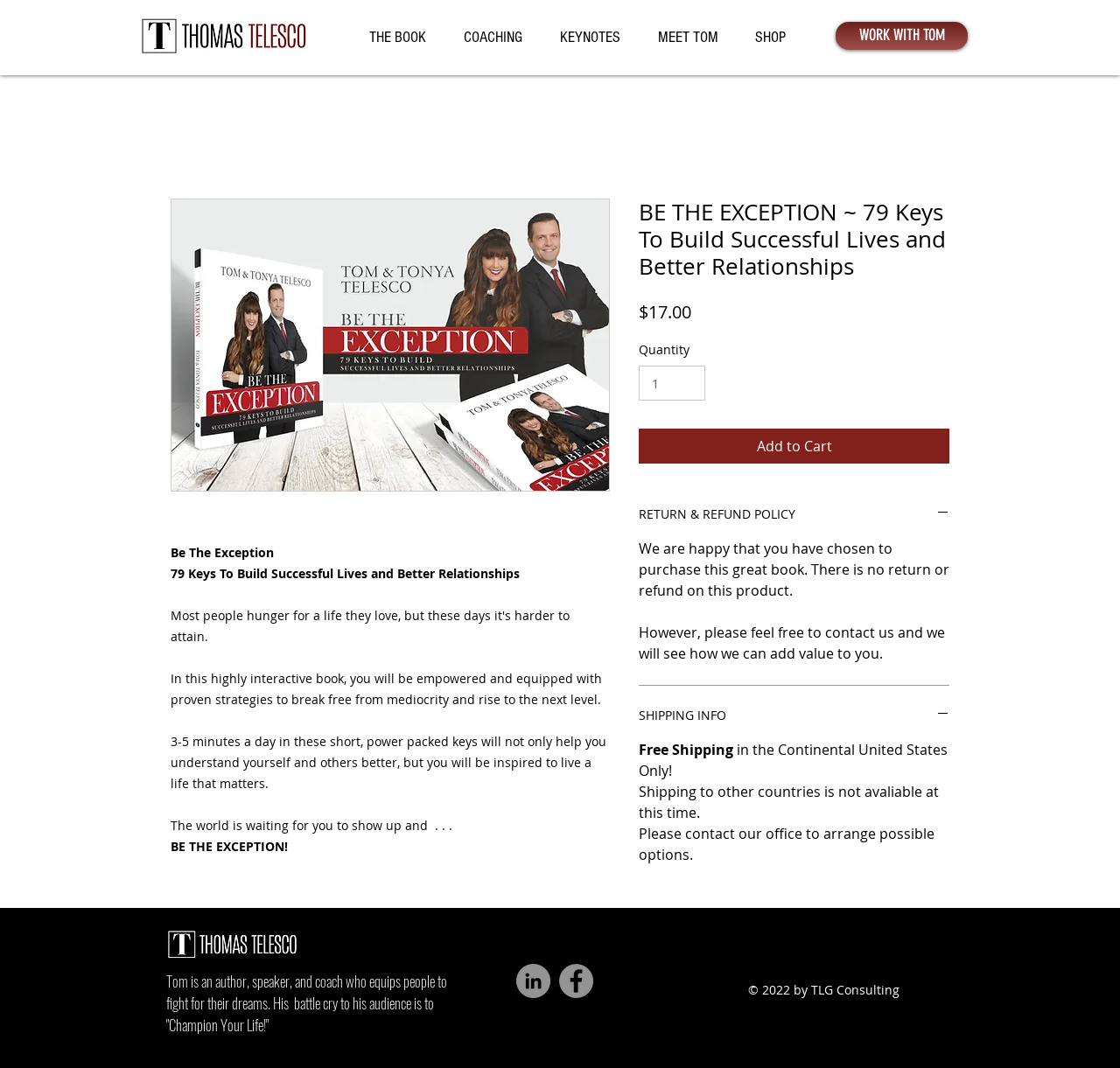Provide a thorough and detailed response to the question by examining the image: 
What is the shipping policy for the Continental United States?

The shipping policy for the Continental United States can be found in the article section of the webpage, where it is written in a static text element as 'Free Shipping in the Continental United States Only!'.